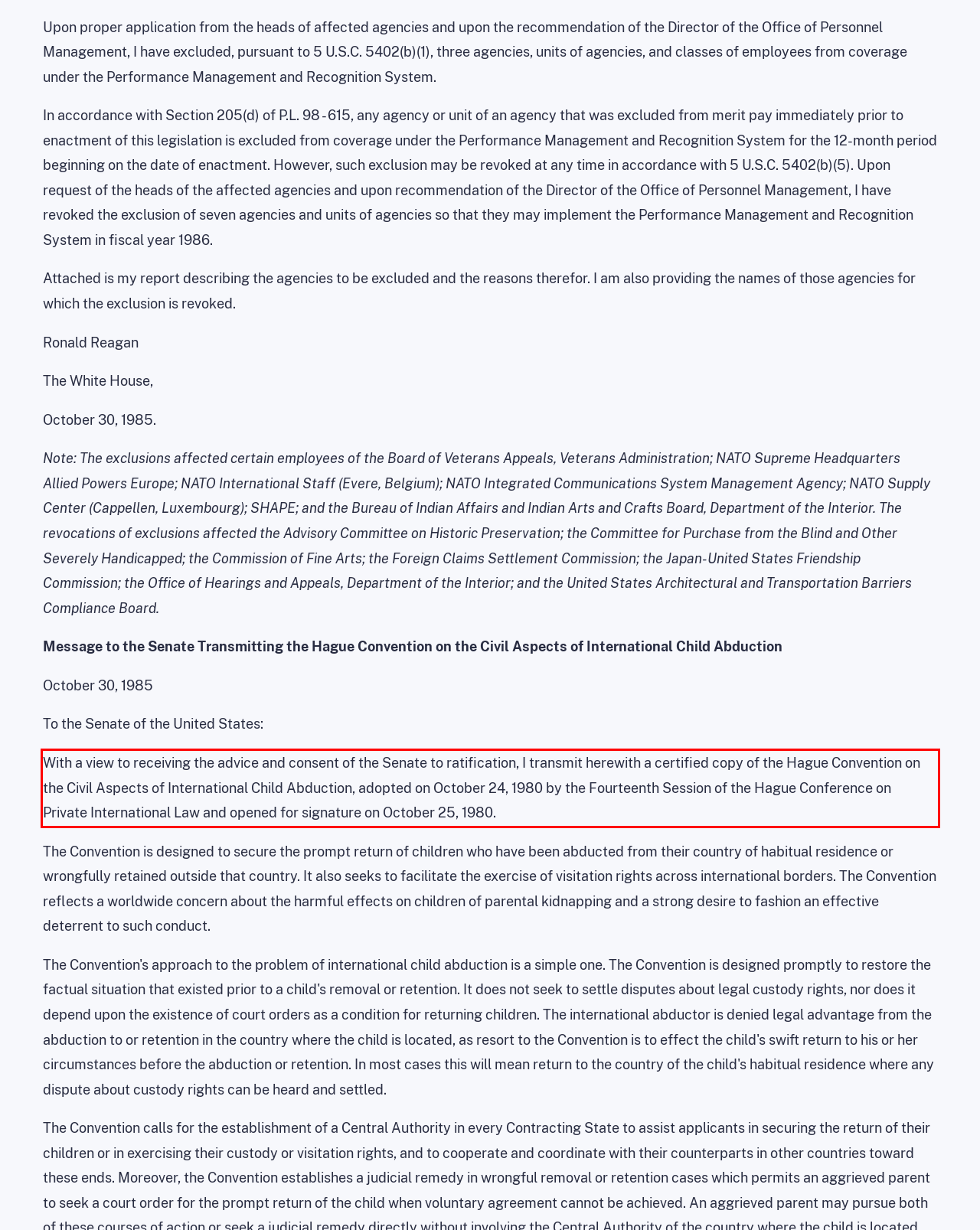Within the screenshot of the webpage, there is a red rectangle. Please recognize and generate the text content inside this red bounding box.

With a view to receiving the advice and consent of the Senate to ratification, I transmit herewith a certified copy of the Hague Convention on the Civil Aspects of International Child Abduction, adopted on October 24, 1980 by the Fourteenth Session of the Hague Conference on Private International Law and opened for signature on October 25, 1980.